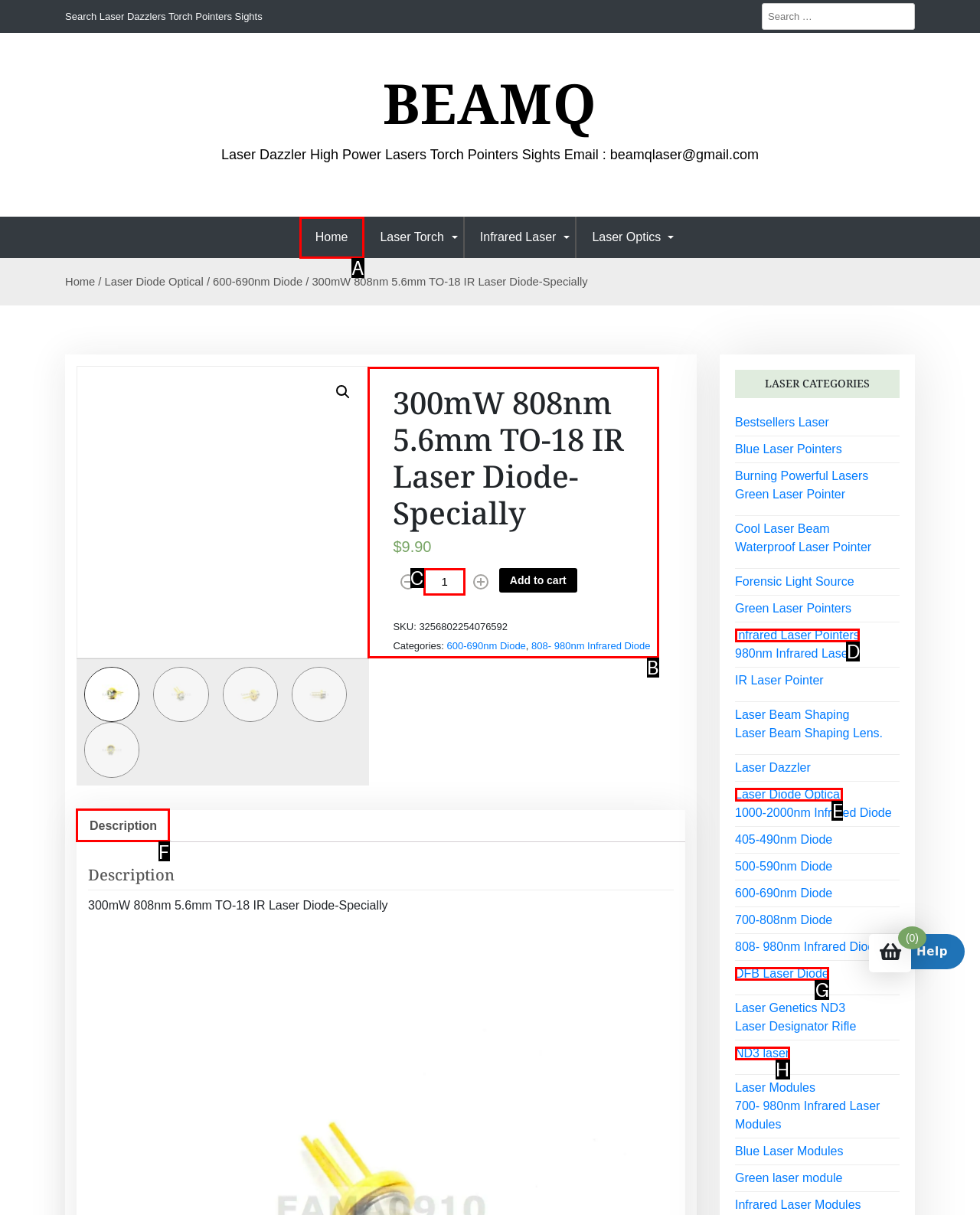Determine which option you need to click to execute the following task: View the description of the 300mW 808nm 5.6mm TO-18 IR Laser Diode. Provide your answer as a single letter.

F